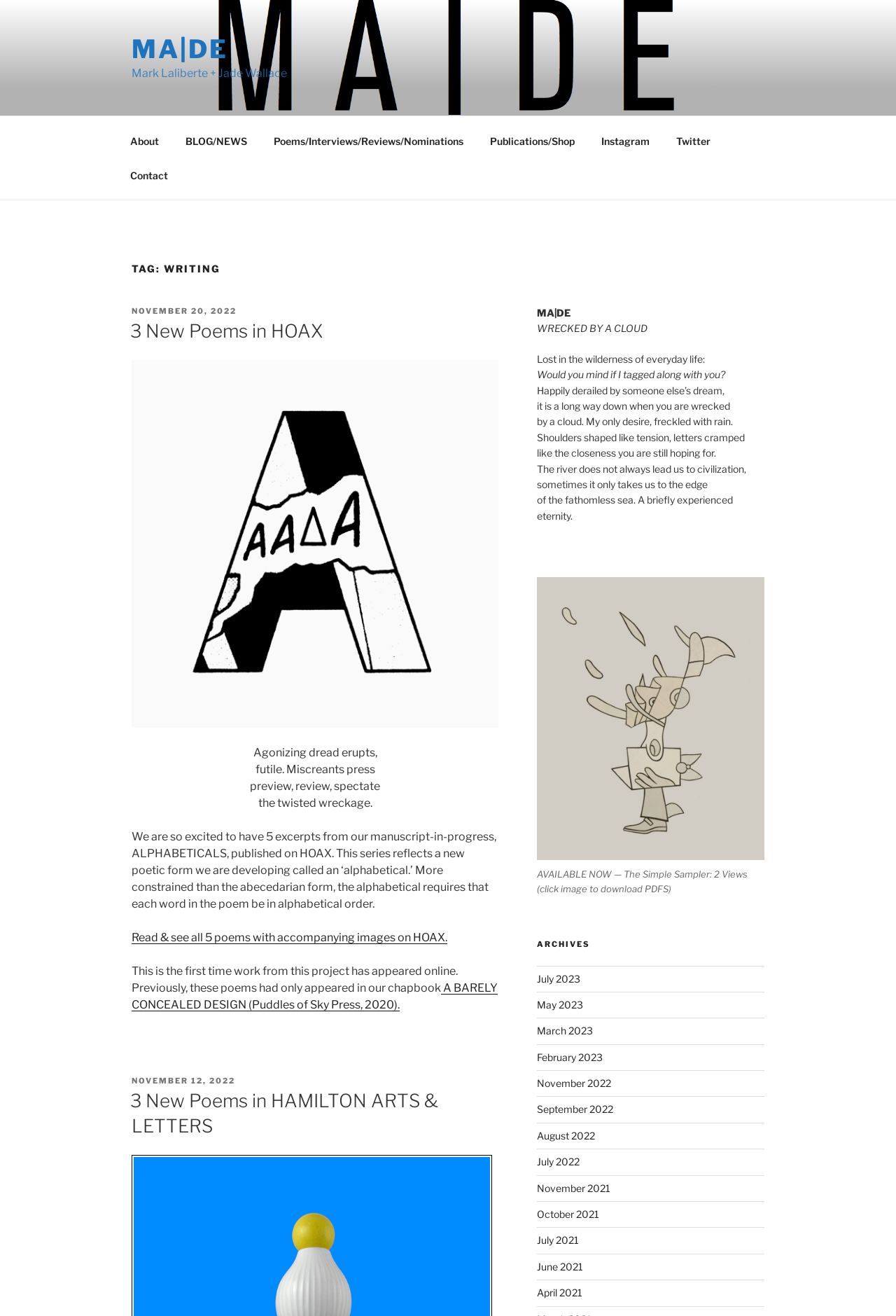Pinpoint the bounding box coordinates of the clickable area needed to execute the instruction: "View the image with the caption 'AVAILABLE NOW — The Simple Sampler: 2 Views'". The coordinates should be specified as four float numbers between 0 and 1, i.e., [left, top, right, bottom].

[0.599, 0.439, 0.853, 0.681]